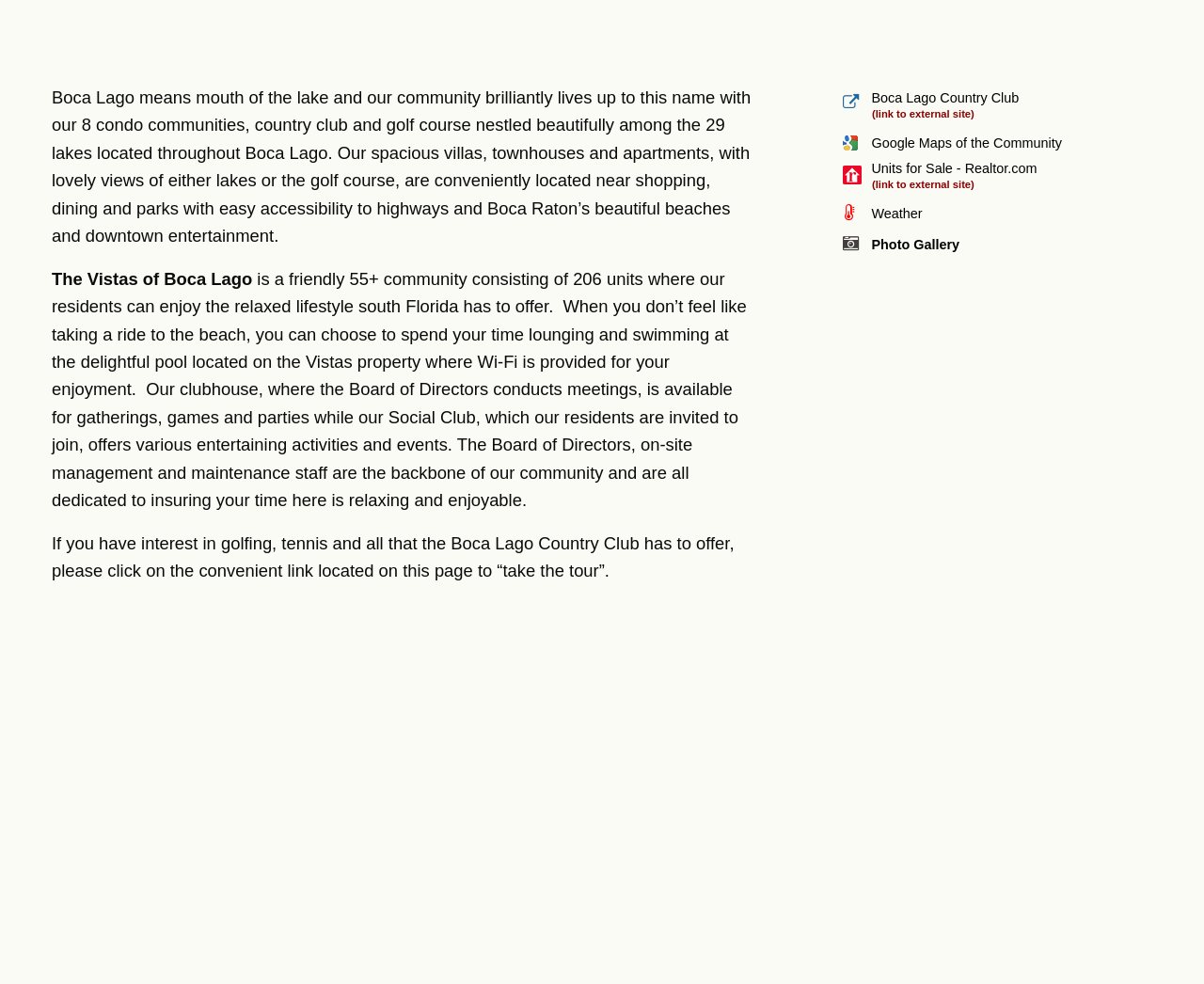Based on the element description: "Units for Sale - Realtor.com", identify the bounding box coordinates for this UI element. The coordinates must be four float numbers between 0 and 1, listed as [left, top, right, bottom].

[0.724, 0.164, 0.861, 0.179]